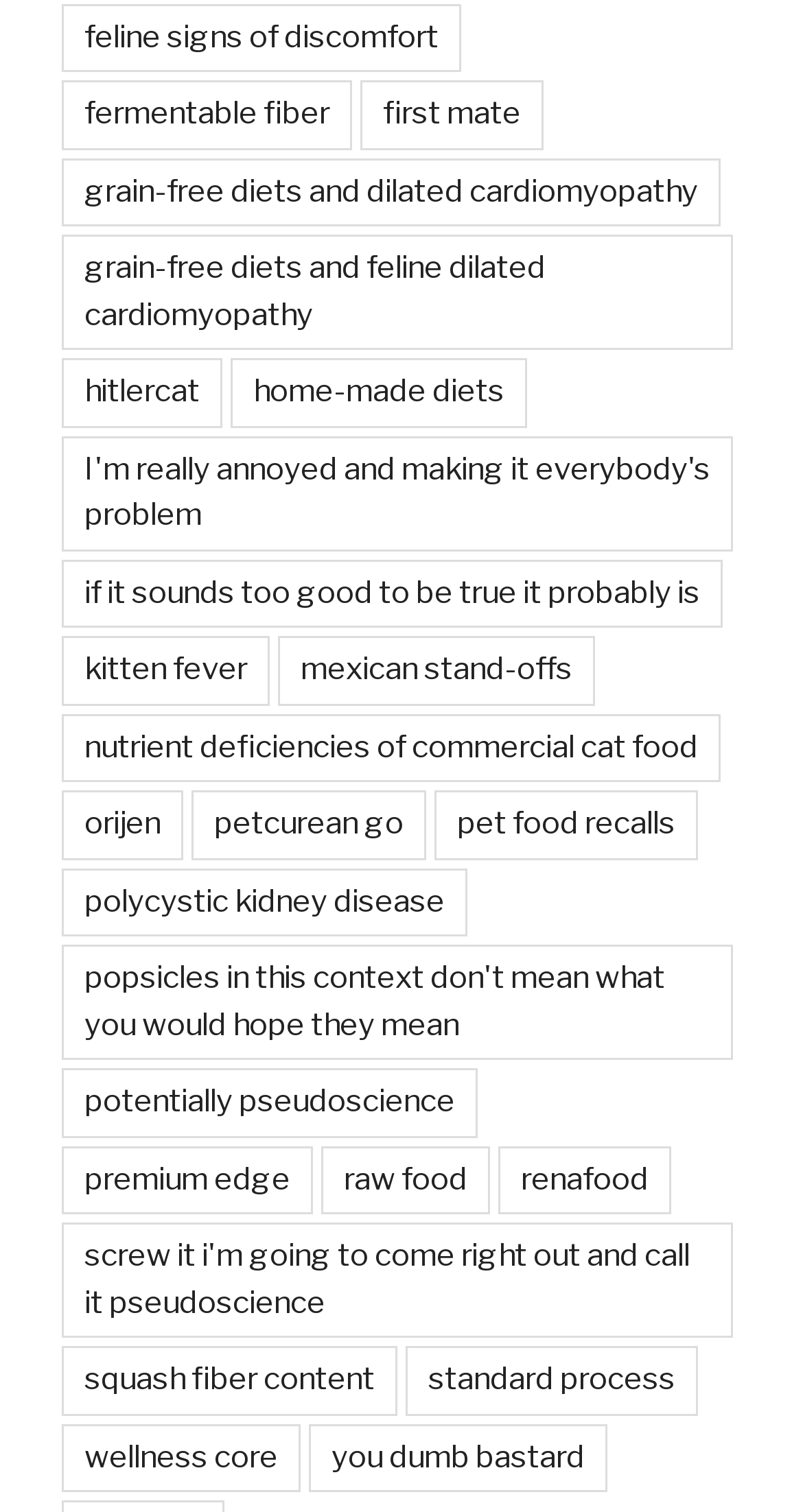What is the topic of the webpage?
Can you offer a detailed and complete answer to this question?

Based on the links provided on the webpage, it appears that the topic of the webpage is related to cat food and health, including discussions on grain-free diets, nutrient deficiencies, and specific brands of cat food.